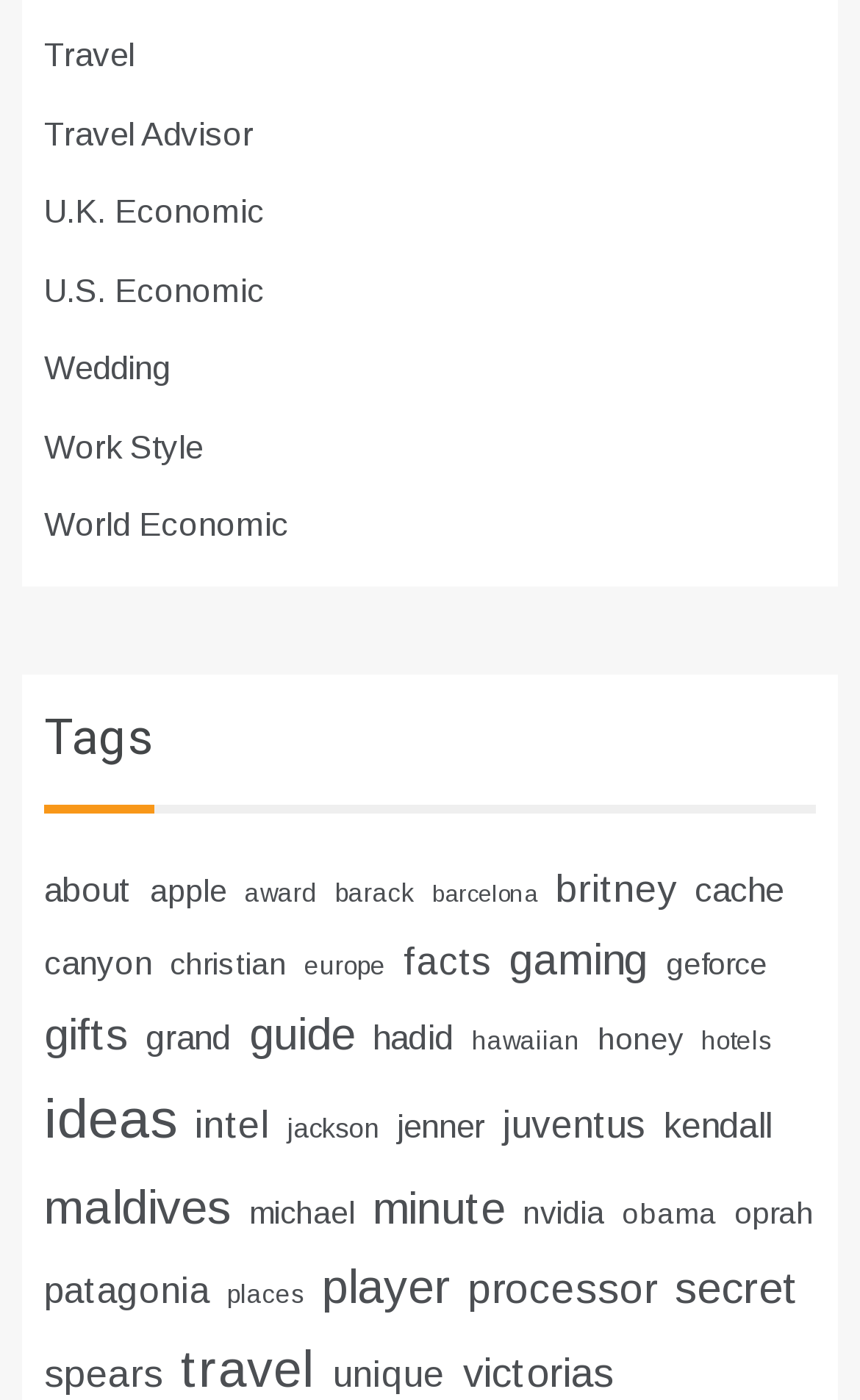Identify the bounding box coordinates of the clickable section necessary to follow the following instruction: "Discover travel ideas". The coordinates should be presented as four float numbers from 0 to 1, i.e., [left, top, right, bottom].

[0.051, 0.777, 0.205, 0.82]